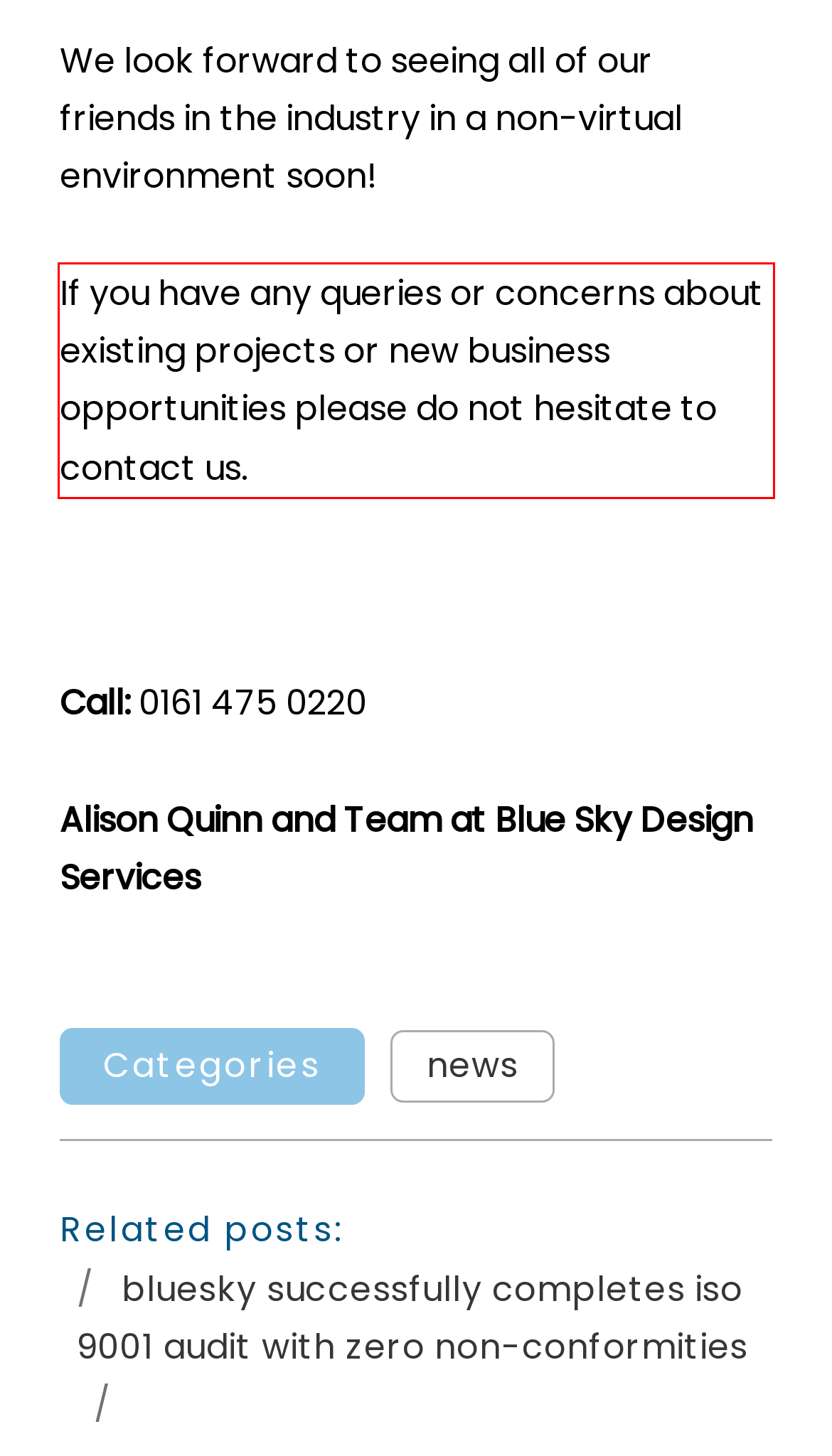Given a webpage screenshot, locate the red bounding box and extract the text content found inside it.

If you have any queries or concerns about existing projects or new business opportunities please do not hesitate to contact us.